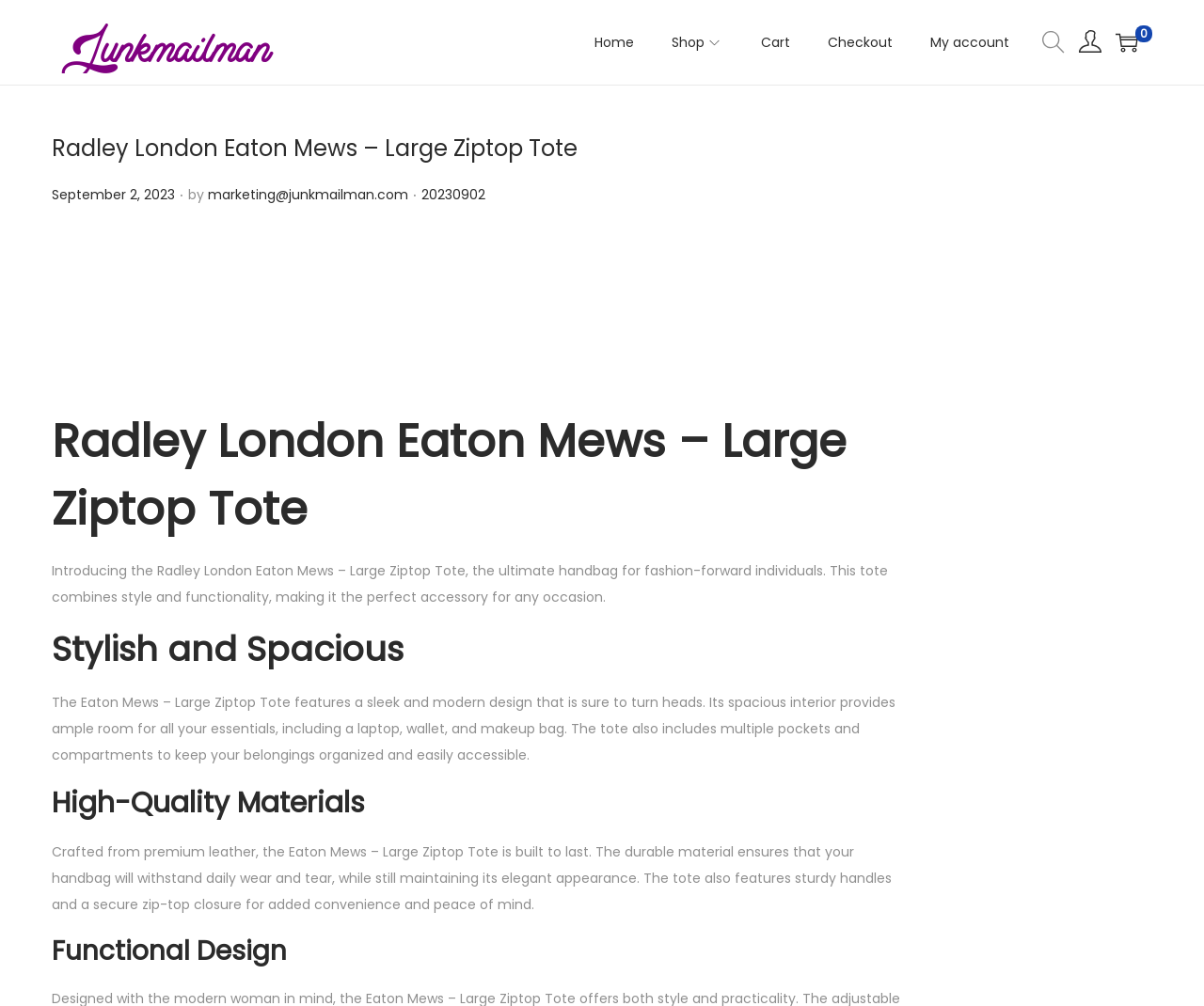What is the purpose of the multiple pockets and compartments?
Ensure your answer is thorough and detailed.

I found the answer by reading the paragraph under the heading 'Stylish and Spacious' which states that the multiple pockets and compartments are 'to keep your belongings organized and easily accessible'.